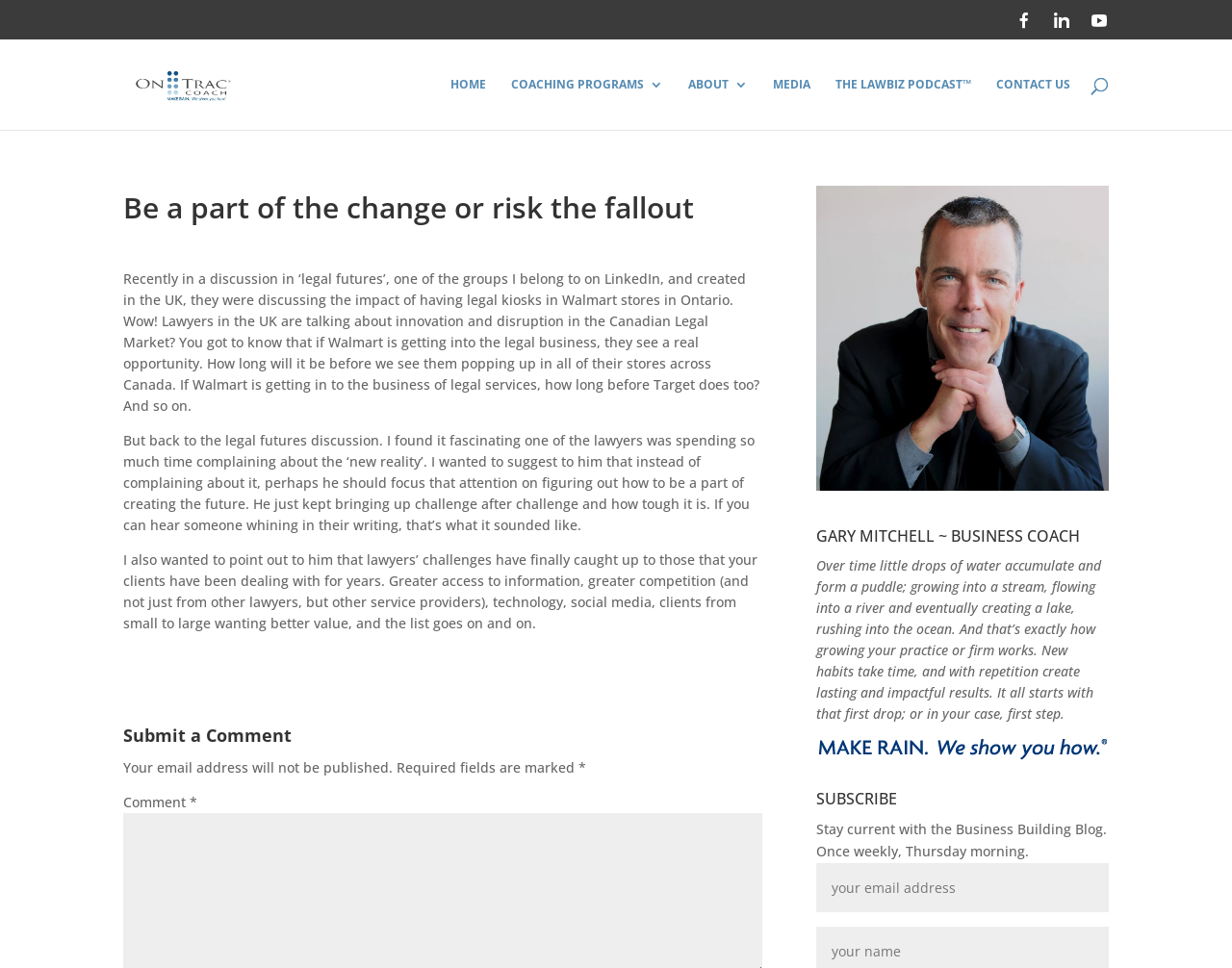What is the name of the lawyer coach?
We need a detailed and exhaustive answer to the question. Please elaborate.

I found the answer by looking at the image description 'The Coach - Gary Mitchell' and the heading 'GARY MITCHELL ~ BUSINESS COACH' which suggests that Gary Mitchell is the lawyer coach.